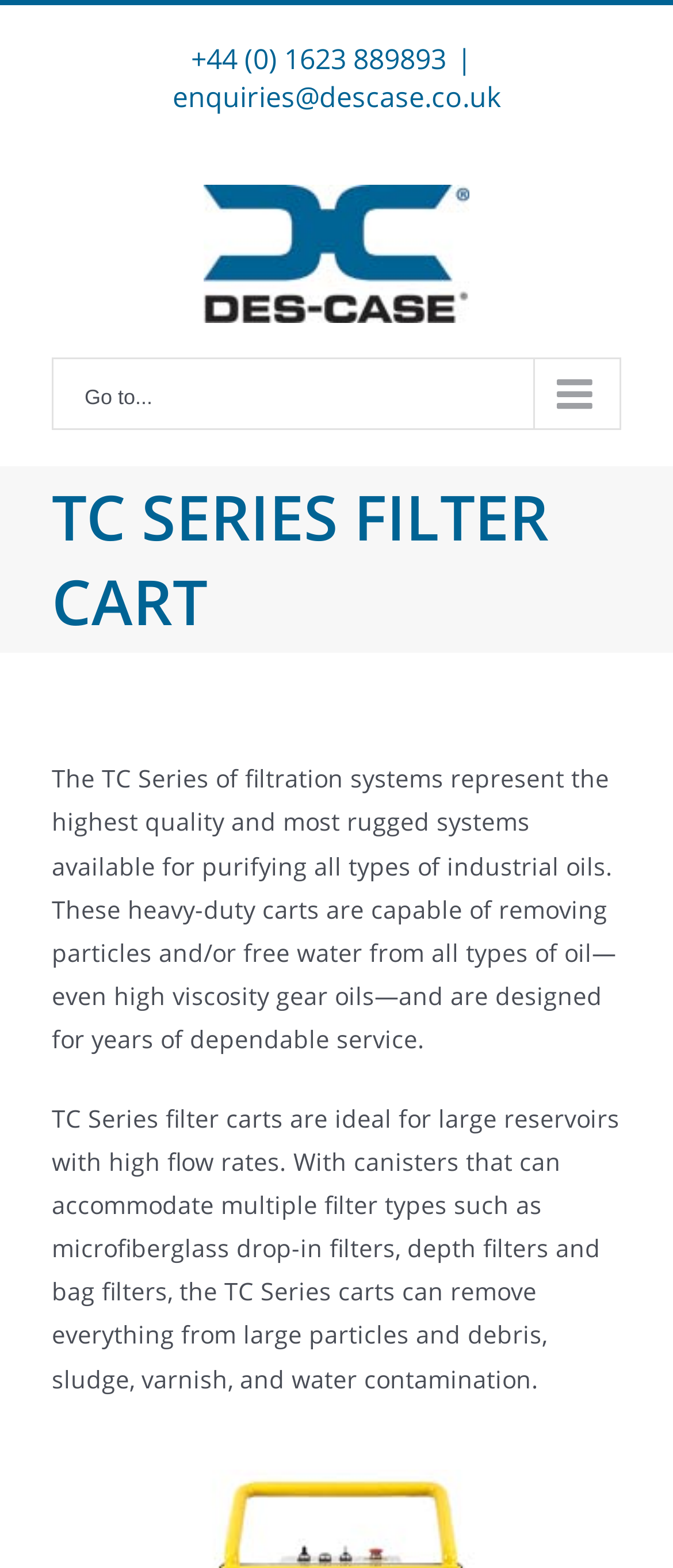Convey a detailed summary of the webpage, mentioning all key elements.

The webpage is about the TC Series Filter Cart, a product for purifying industrial oils. At the top left corner, there is a logo of DesCase, accompanied by a navigation menu for mobile devices. Below the logo, there is a heading that reads "TC SERIES FILTER CART" in a prominent font. 

To the right of the logo, there is a contact information section, which includes a phone number "+44 (0) 1623 889893" and an email address "enquiries@descase.co.uk", separated by a vertical bar. 

The main content of the webpage is divided into two paragraphs. The first paragraph describes the TC Series filtration systems, stating that they are of high quality and capable of removing particles and/or free water from industrial oils. The second paragraph explains that the TC Series filter carts are suitable for large reservoirs with high flow rates and can accommodate multiple filter types to remove various contaminants.